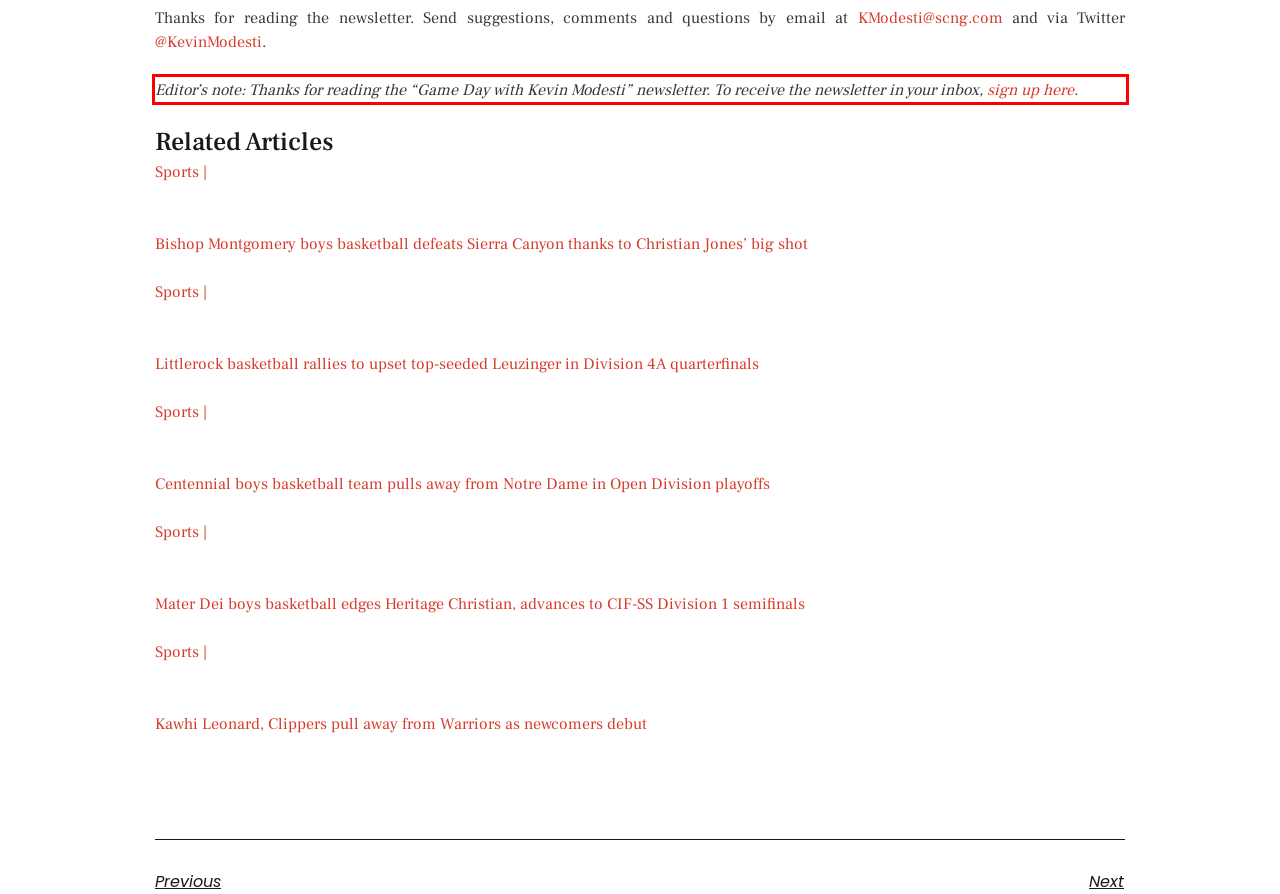Using the provided webpage screenshot, identify and read the text within the red rectangle bounding box.

Editor’s note: Thanks for reading the “Game Day with Kevin Modesti” newsletter. To receive the newsletter in your inbox, sign up here.